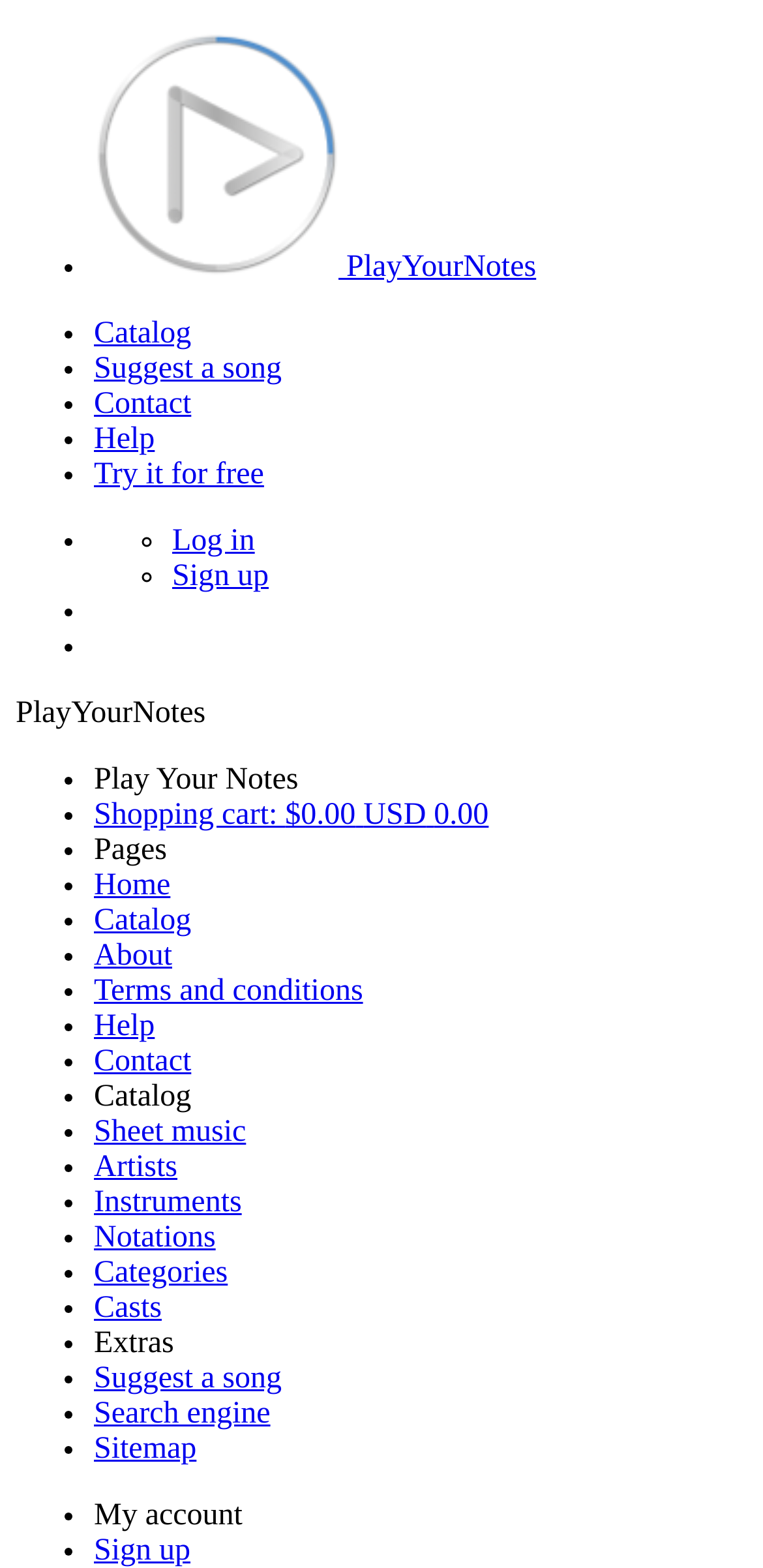Specify the bounding box coordinates of the element's region that should be clicked to achieve the following instruction: "Log in to your account". The bounding box coordinates consist of four float numbers between 0 and 1, in the format [left, top, right, bottom].

[0.226, 0.334, 0.334, 0.356]